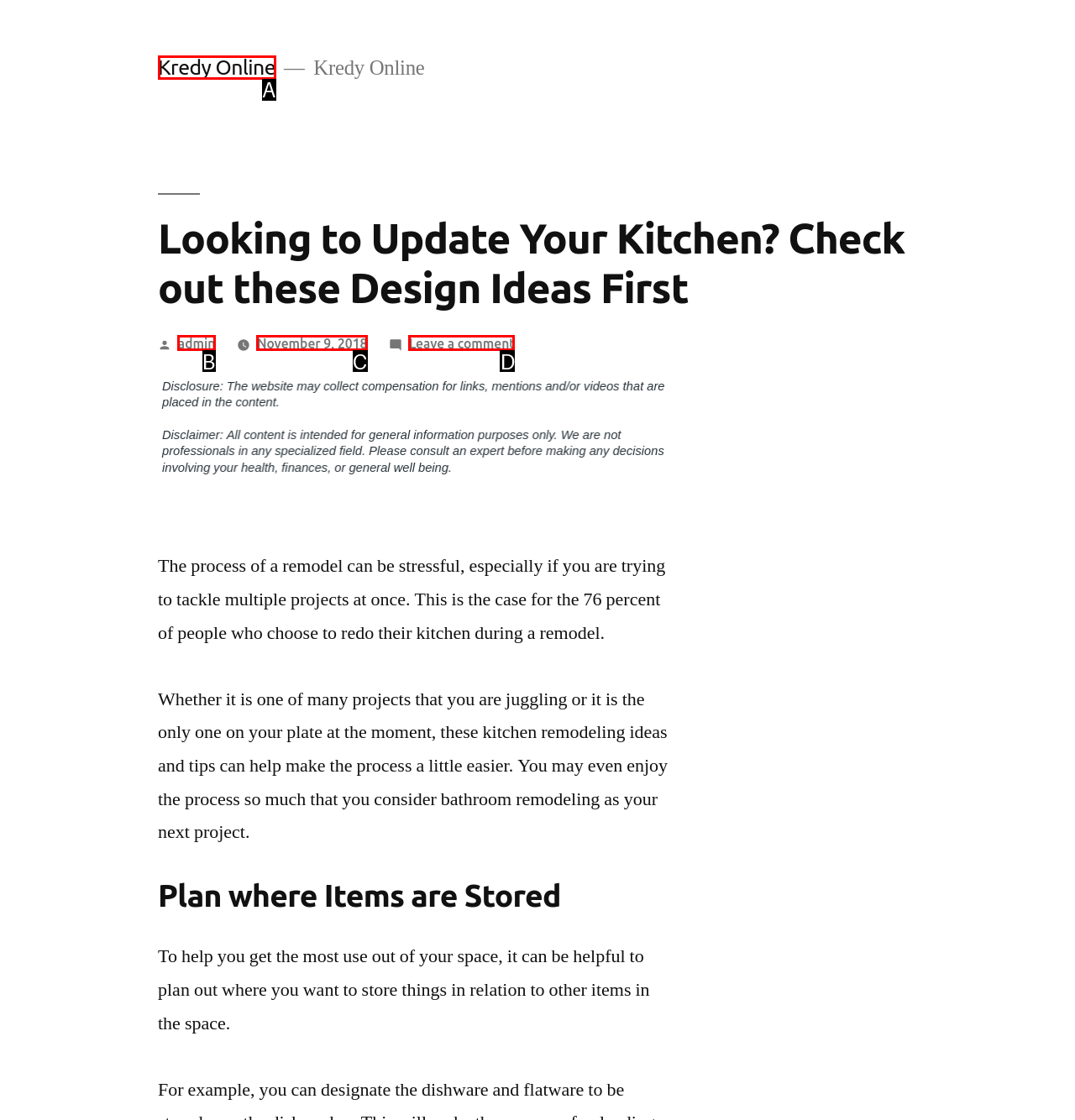From the given choices, identify the element that matches: title="Home Improvement Design"
Answer with the letter of the selected option.

None